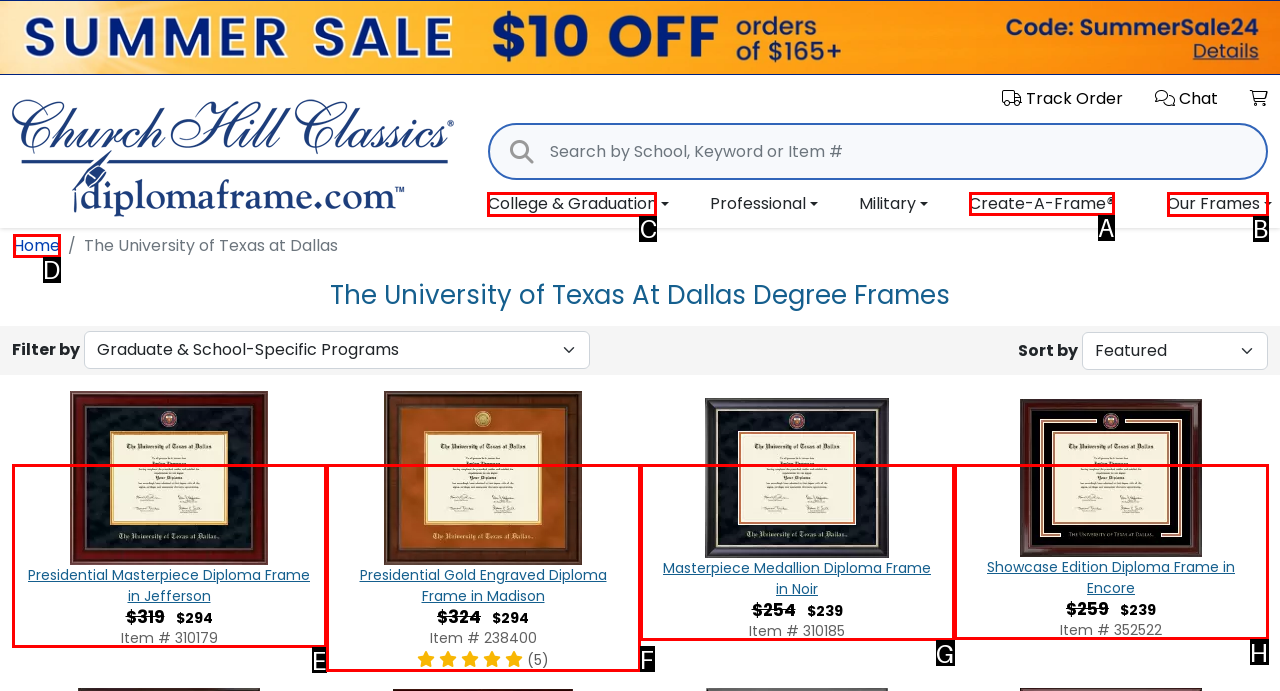Select the HTML element that needs to be clicked to carry out the task: View college and graduation diploma frame options
Provide the letter of the correct option.

C